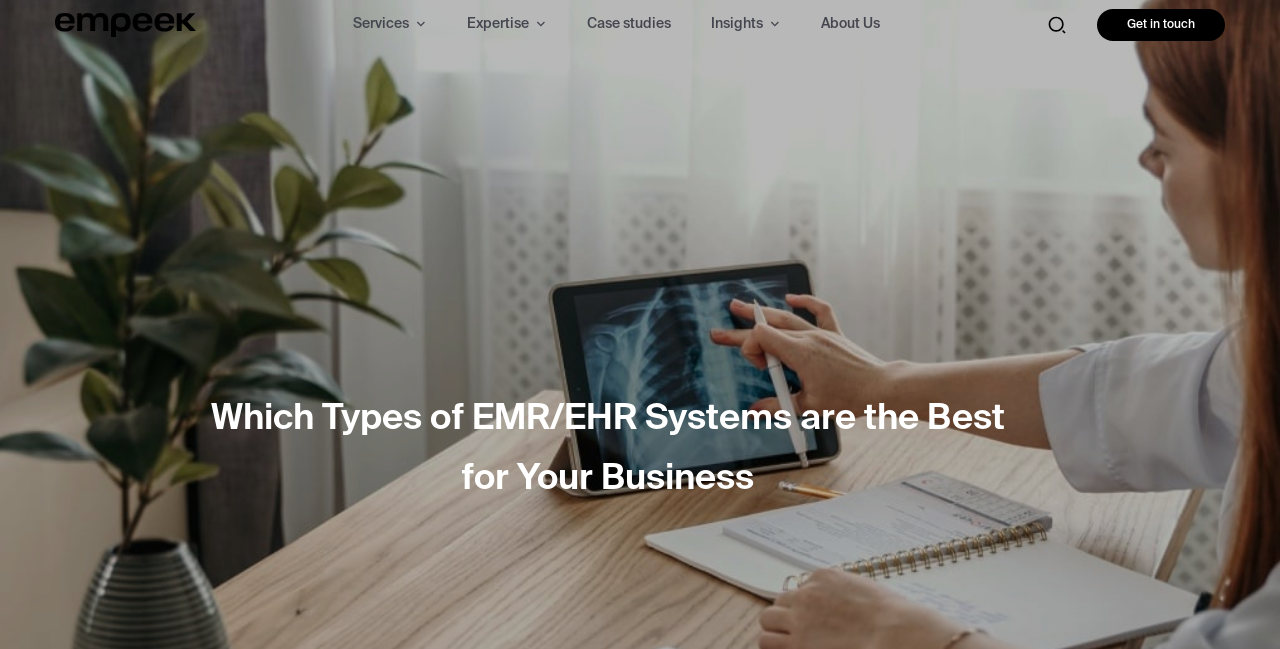Locate the bounding box of the UI element defined by this description: "parent_node: Services". The coordinates should be given as four float numbers between 0 and 1, formatted as [left, top, right, bottom].

[0.043, 0.02, 0.153, 0.057]